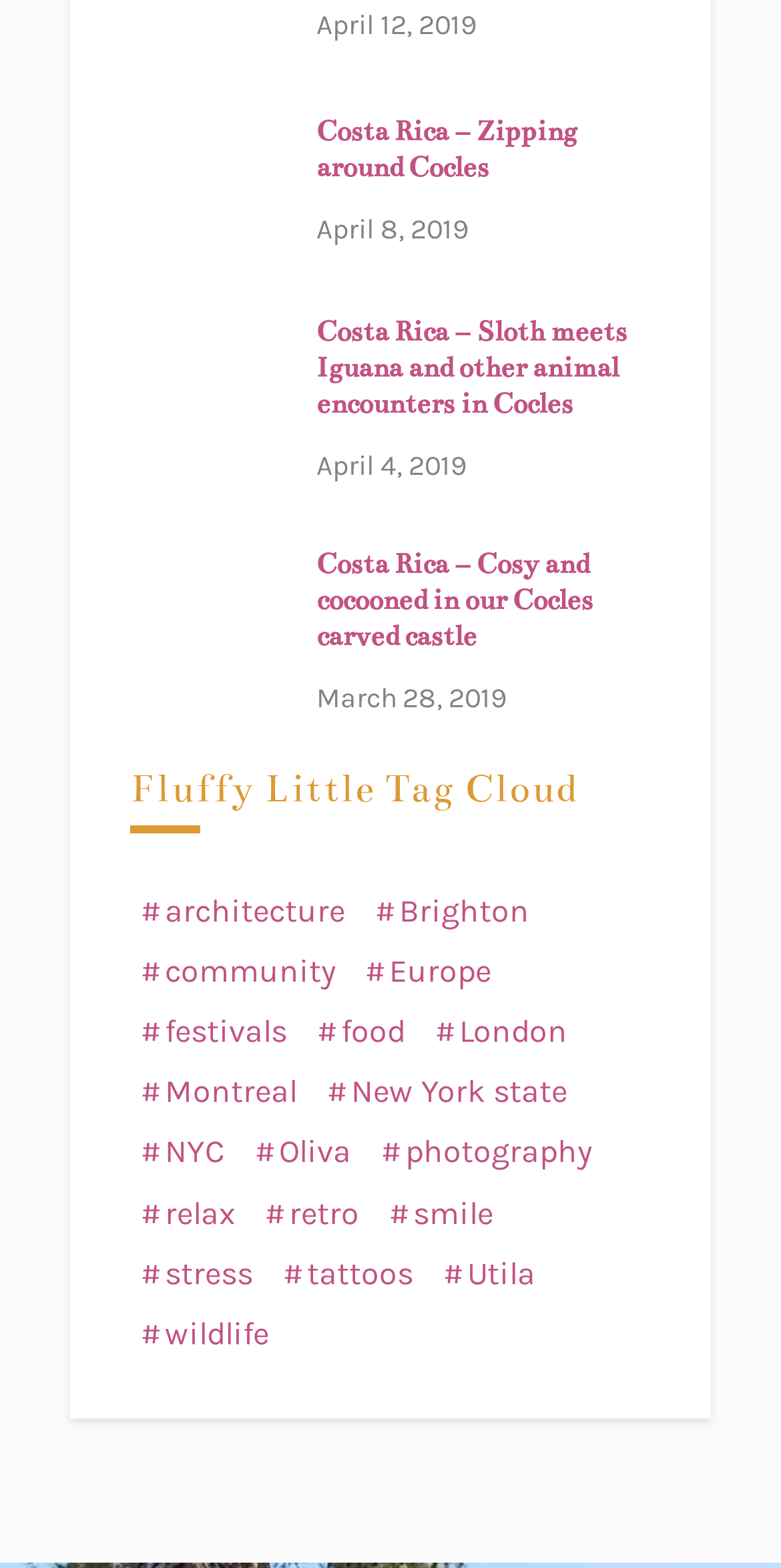What is the date of the oldest article?
Could you give a comprehensive explanation in response to this question?

I looked at the dates listed next to each article and found that the oldest date is March 28, 2019, which is associated with the article 'Costa Rica – Cosy and cocooned in our Cocles carved castle'.